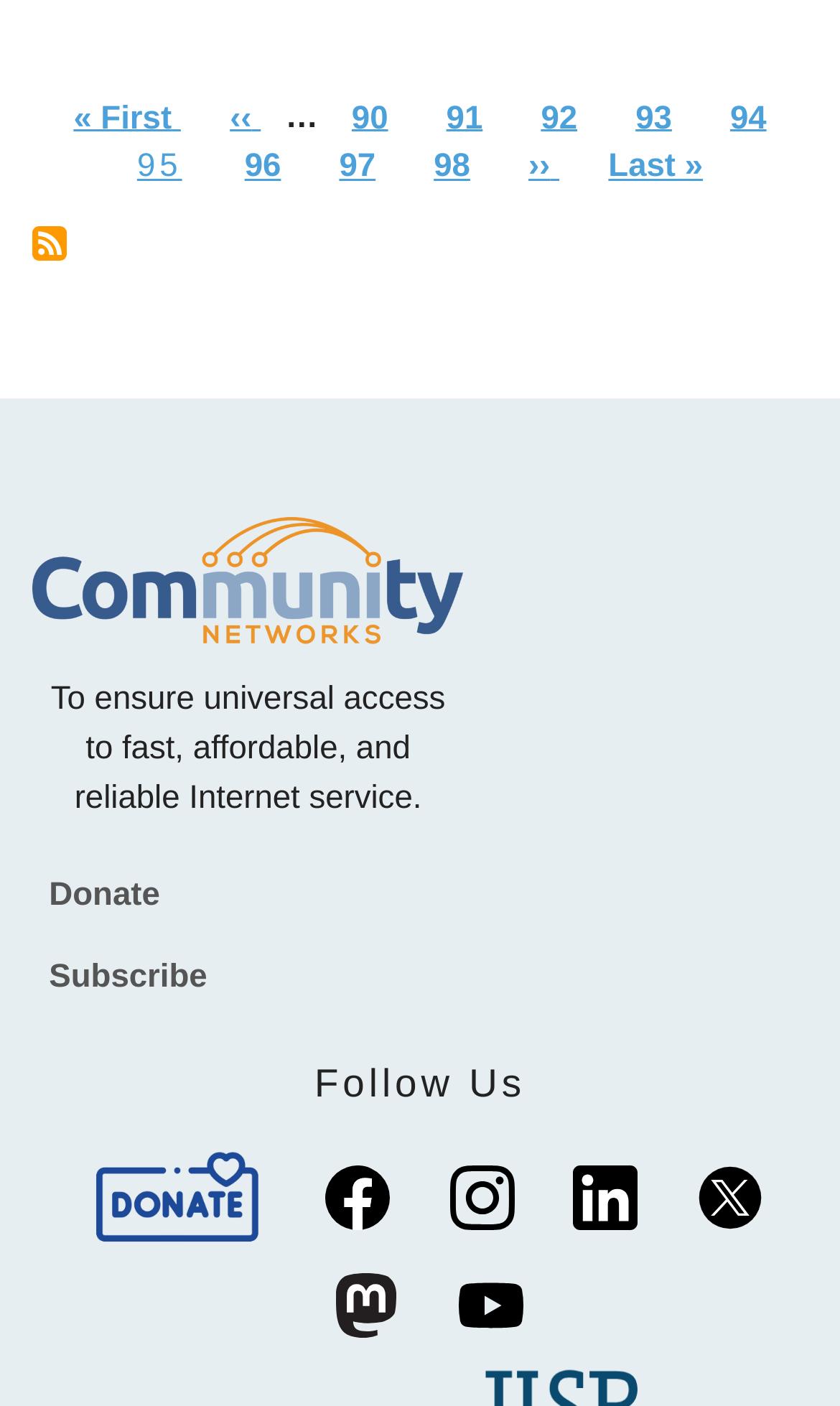Specify the bounding box coordinates of the element's region that should be clicked to achieve the following instruction: "Go to the next page". The bounding box coordinates consist of four float numbers between 0 and 1, in the format [left, top, right, bottom].

[0.6, 0.094, 0.695, 0.143]